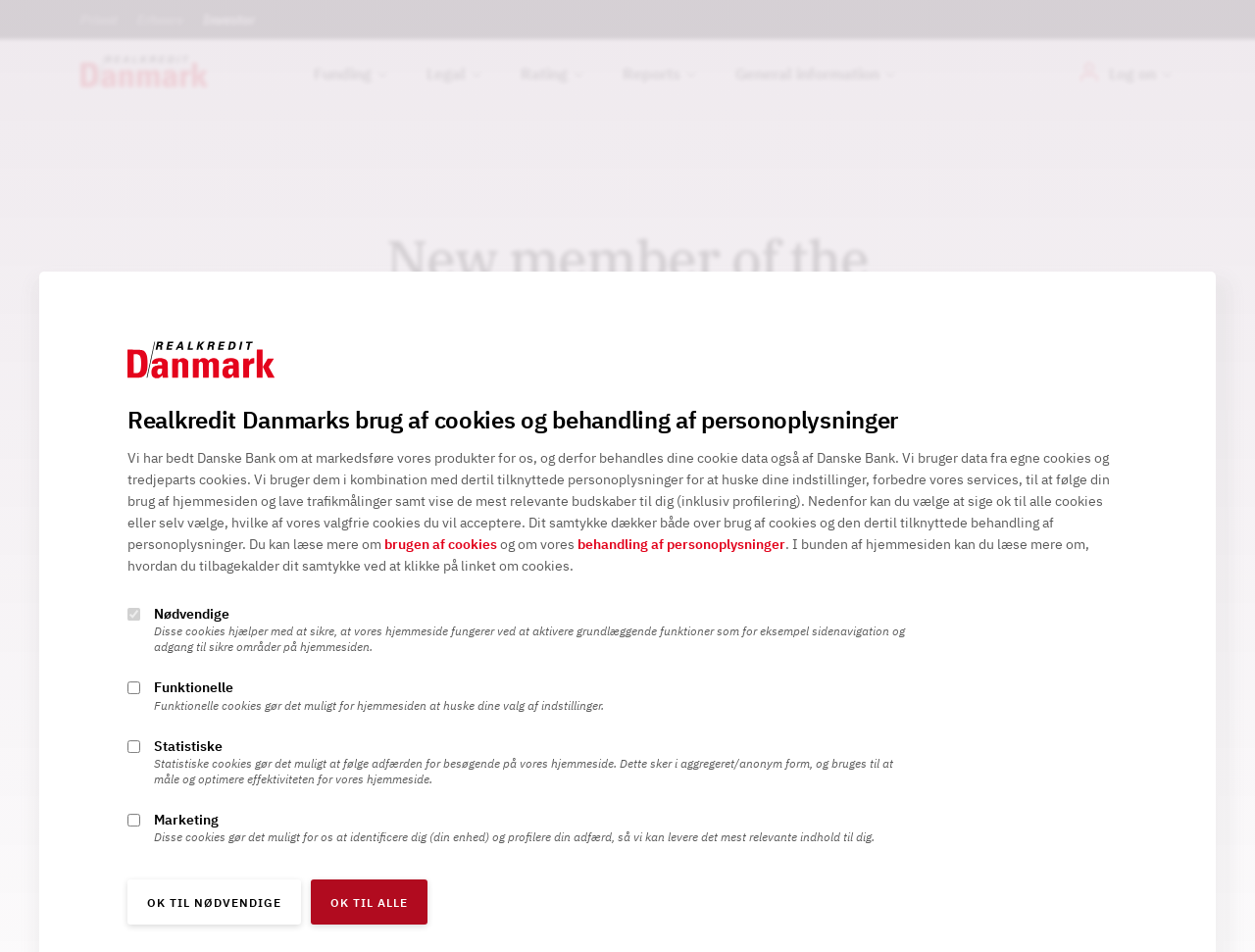Can you specify the bounding box coordinates for the region that should be clicked to fulfill this instruction: "Click the 'Privat' link".

[0.064, 0.002, 0.102, 0.039]